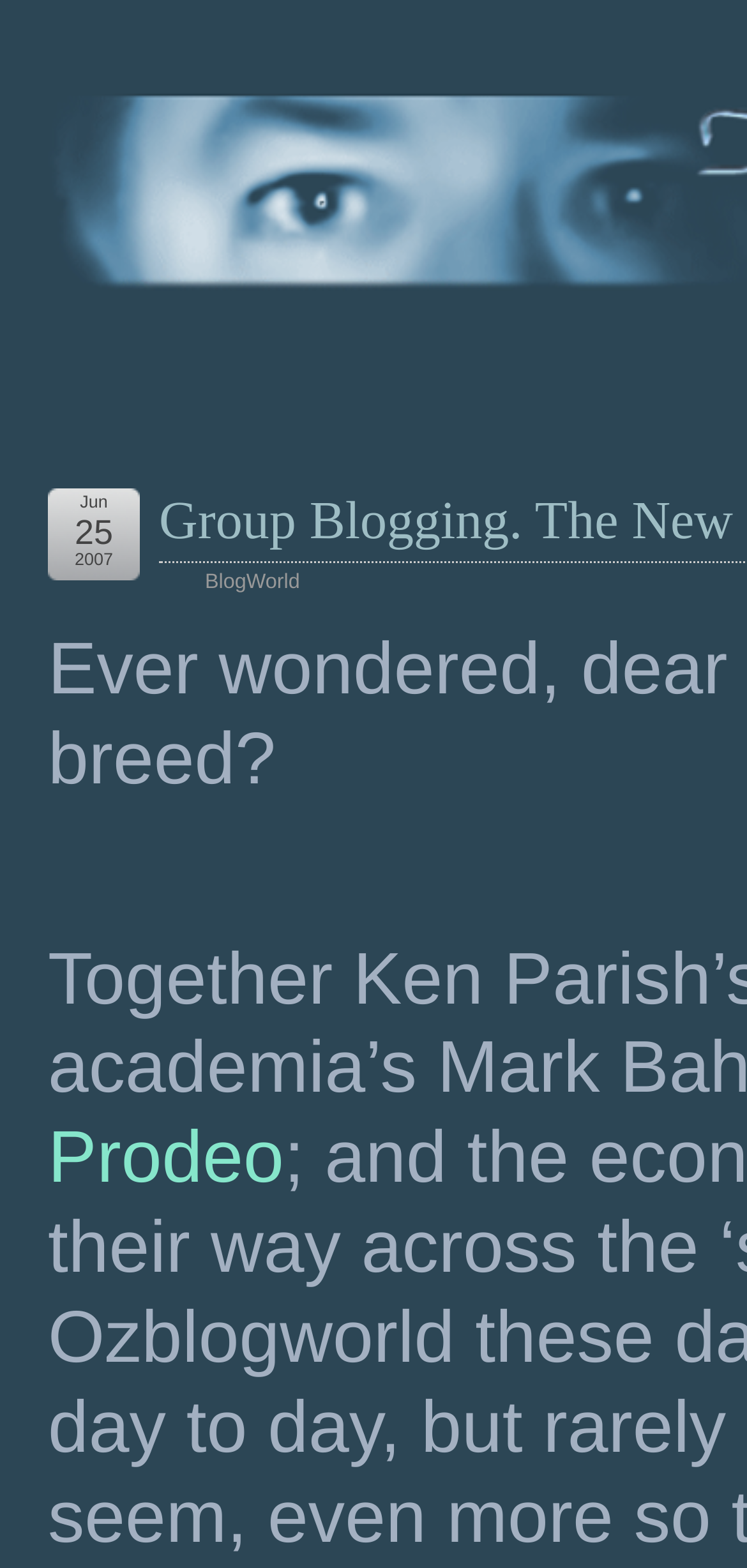Identify and provide the text of the main header on the webpage.

Group Blogging. The New Purple?